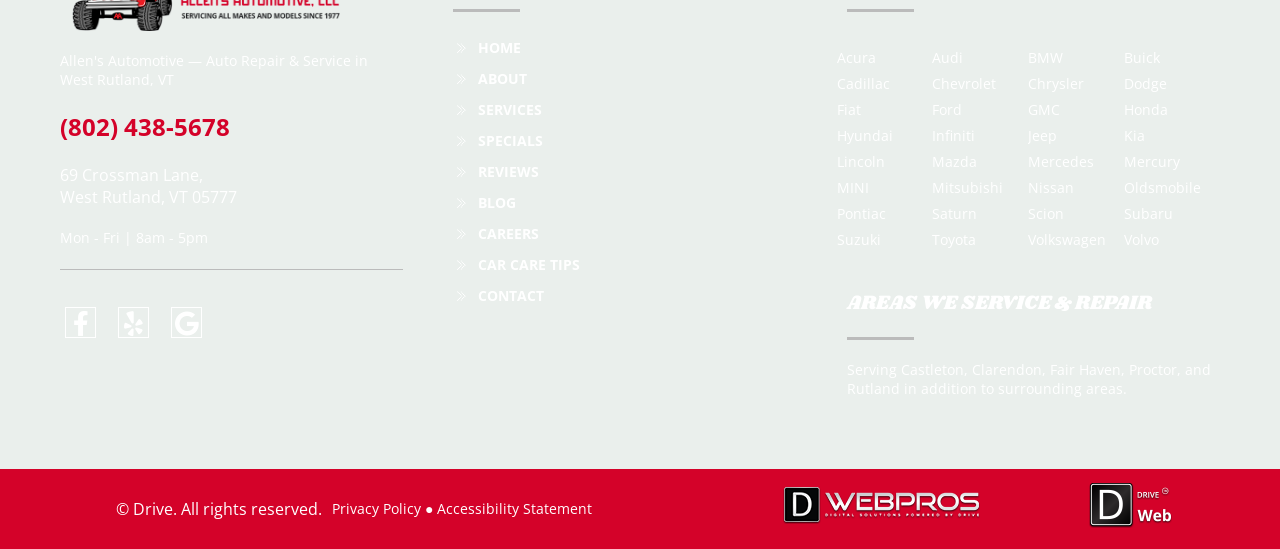What is the phone number of the automotive shop?
Please provide a comprehensive answer based on the details in the screenshot.

The phone number can be found in the top section of the webpage, in the first link element, which contains the text '(802) 438-5678'.